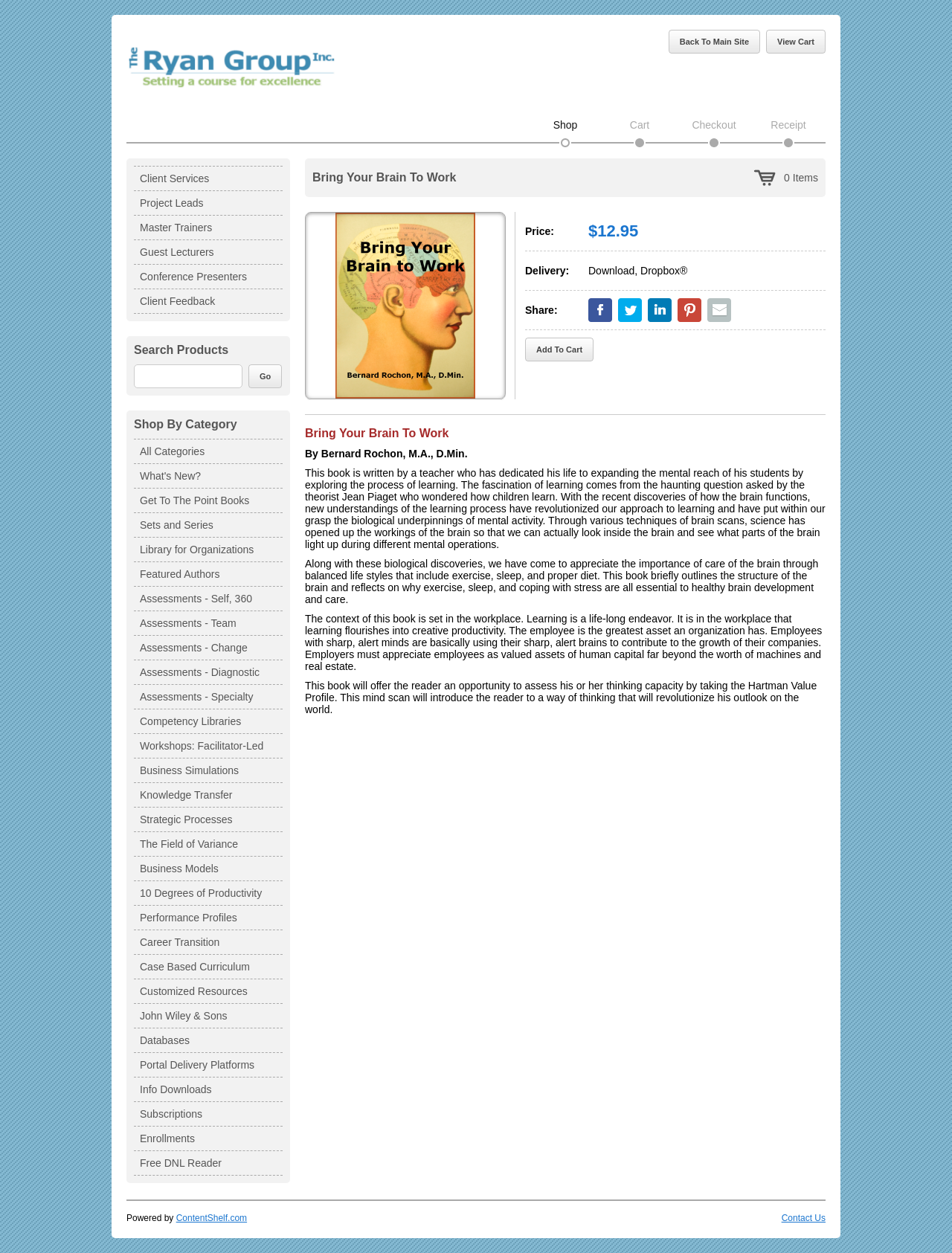Using the given element description, provide the bounding box coordinates (top-left x, top-left y, bottom-right x, bottom-right y) for the corresponding UI element in the screenshot: Get To The Point Books

[0.141, 0.39, 0.297, 0.409]